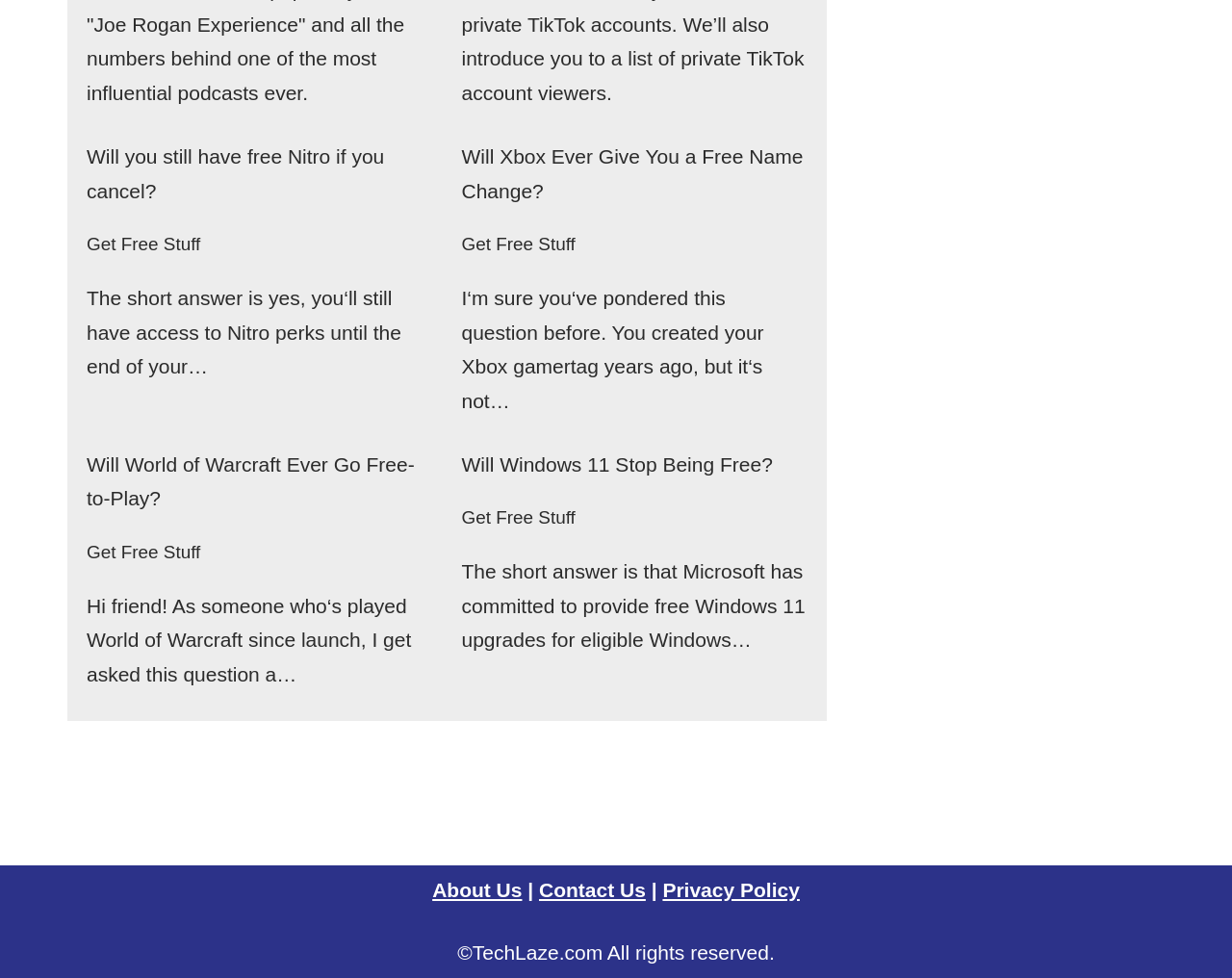Please determine the bounding box coordinates of the area that needs to be clicked to complete this task: 'Read about 'Will Xbox Ever Give You a Free Name Change?''. The coordinates must be four float numbers between 0 and 1, formatted as [left, top, right, bottom].

[0.375, 0.148, 0.652, 0.206]